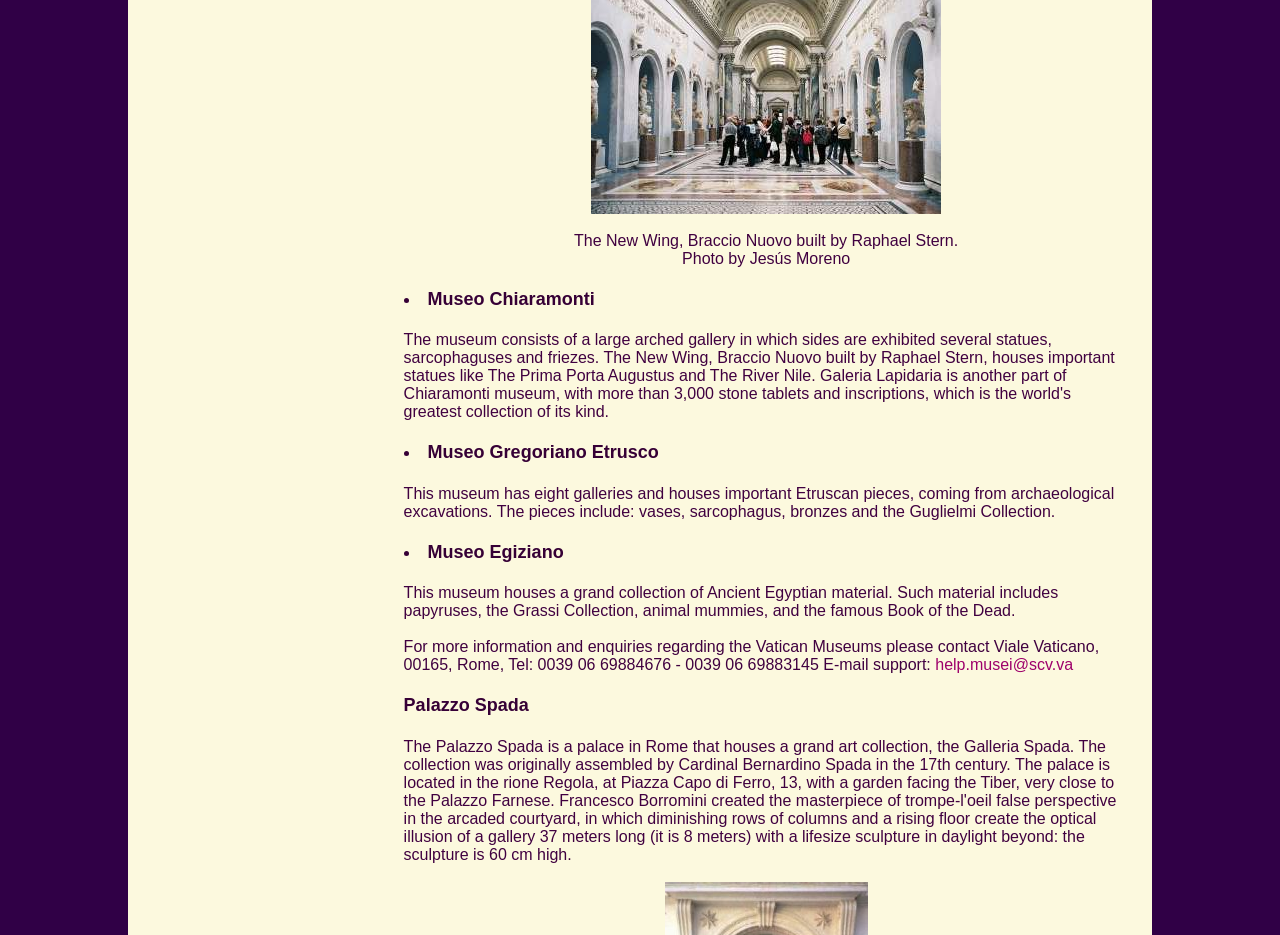Locate the bounding box coordinates for the element described below: "Museo Gregoriano Etrusco". The coordinates must be four float values between 0 and 1, formatted as [left, top, right, bottom].

[0.315, 0.473, 0.882, 0.496]